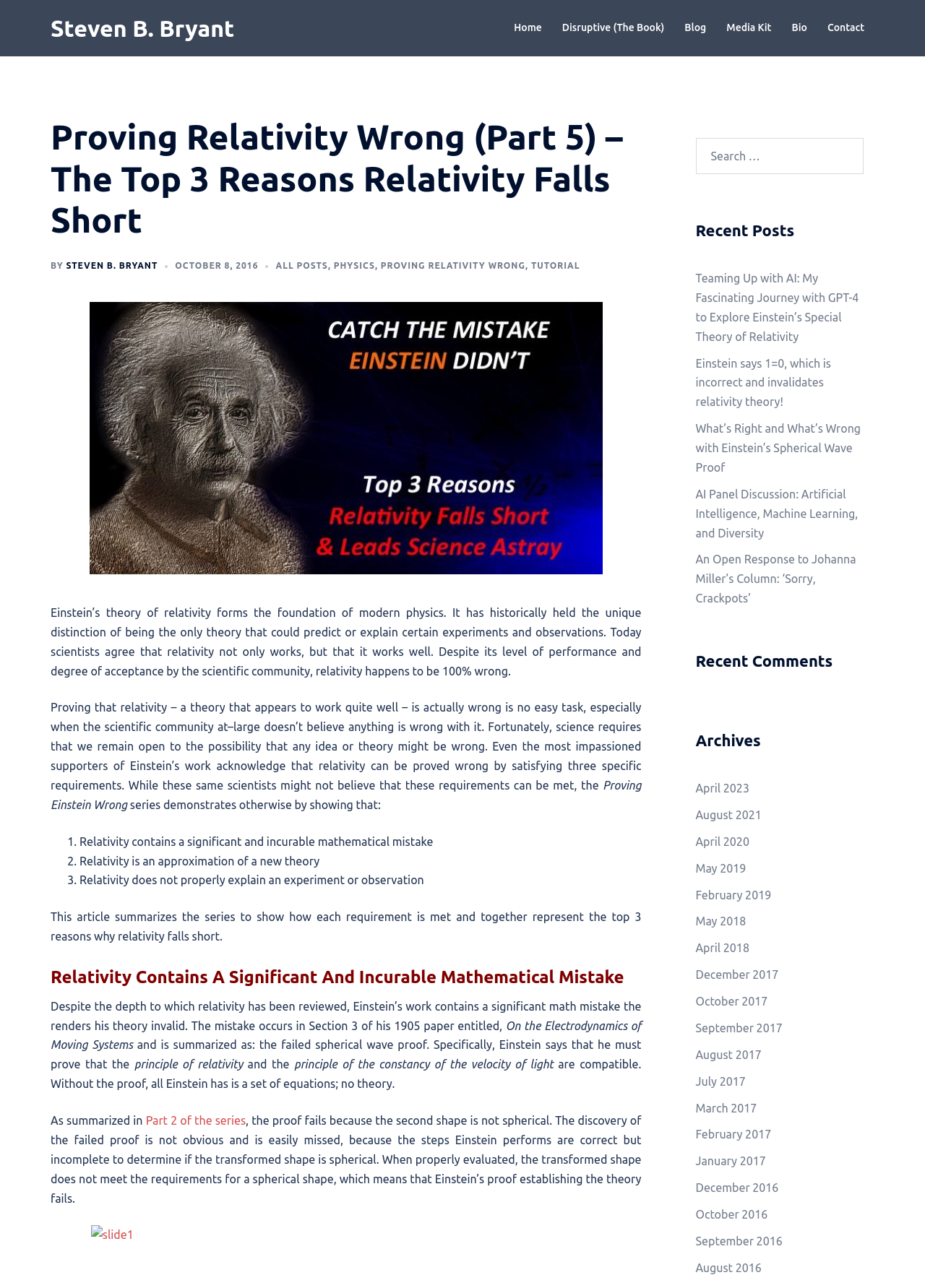Answer the question in a single word or phrase:
What is the author's name?

Steven B. Bryant